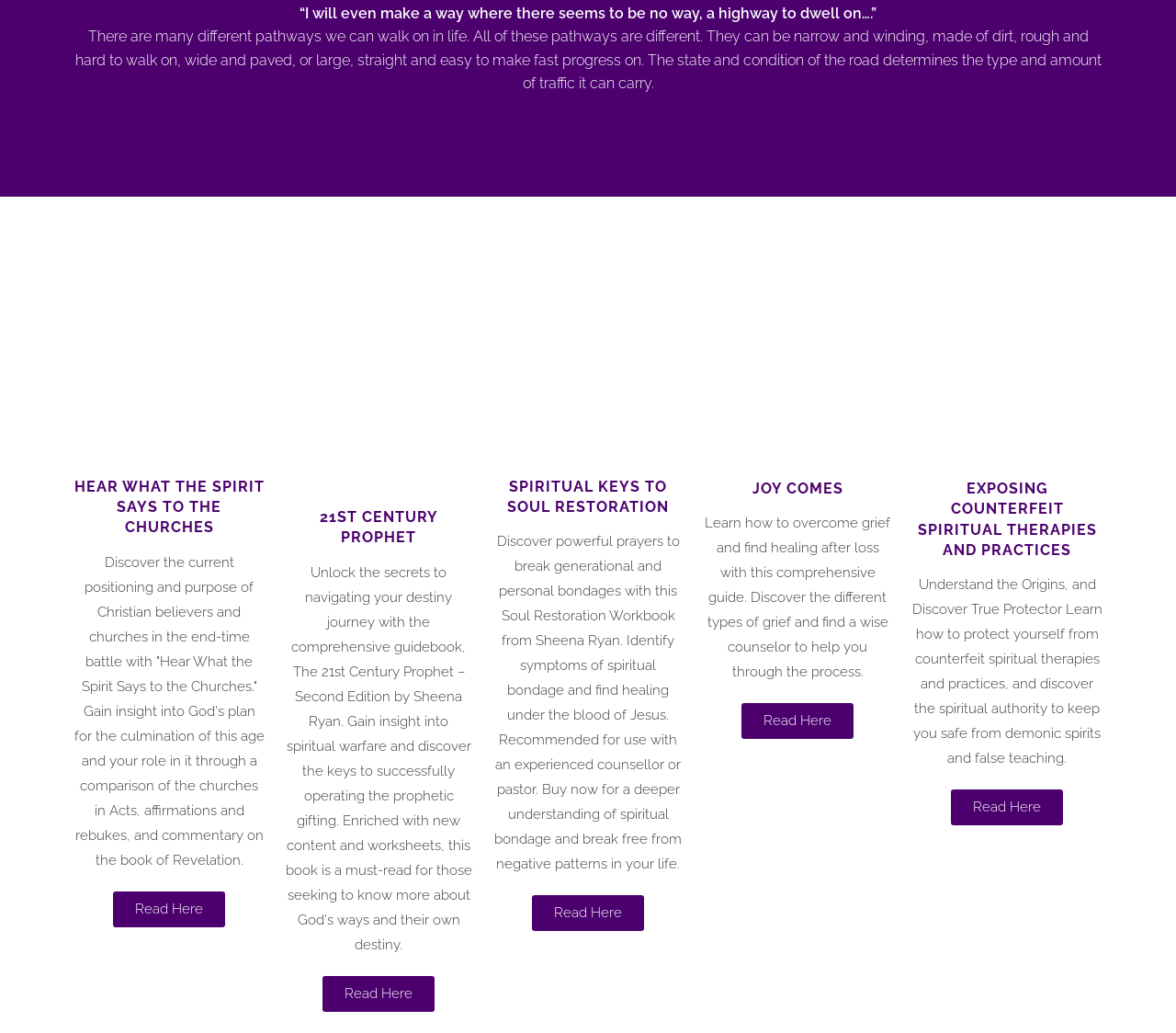Find the bounding box coordinates of the clickable region needed to perform the following instruction: "Read 'SPIRITUAL KEYS TO SOUL RESTORATION'". The coordinates should be provided as four float numbers between 0 and 1, i.e., [left, top, right, bottom].

[0.419, 0.461, 0.581, 0.501]